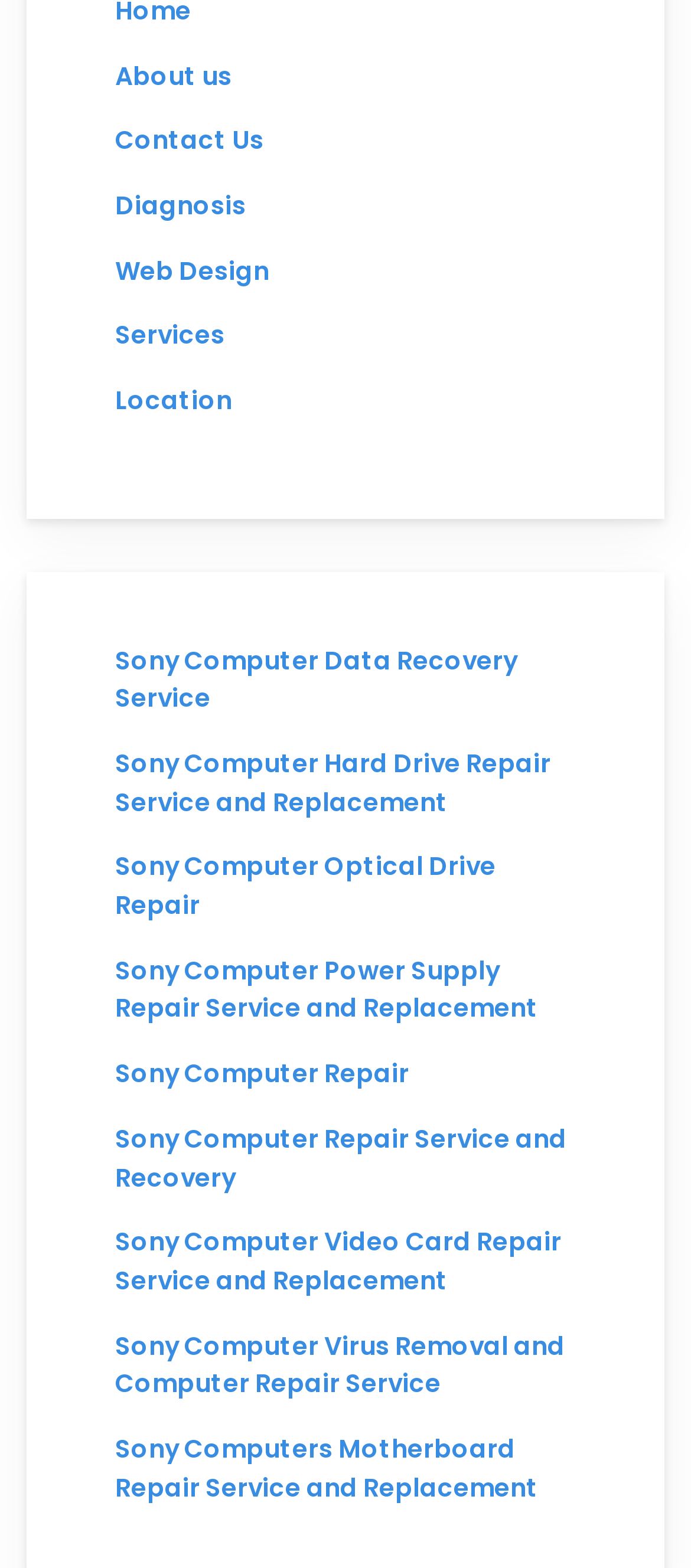What is the scope of the 'Sony Computer Repair Service and Recovery' link?
Provide a well-explained and detailed answer to the question.

The 'Sony Computer Repair Service and Recovery' link suggests that the website offers not only repair services but also recovery services, which may include data recovery or other types of recovery related to computer repair.